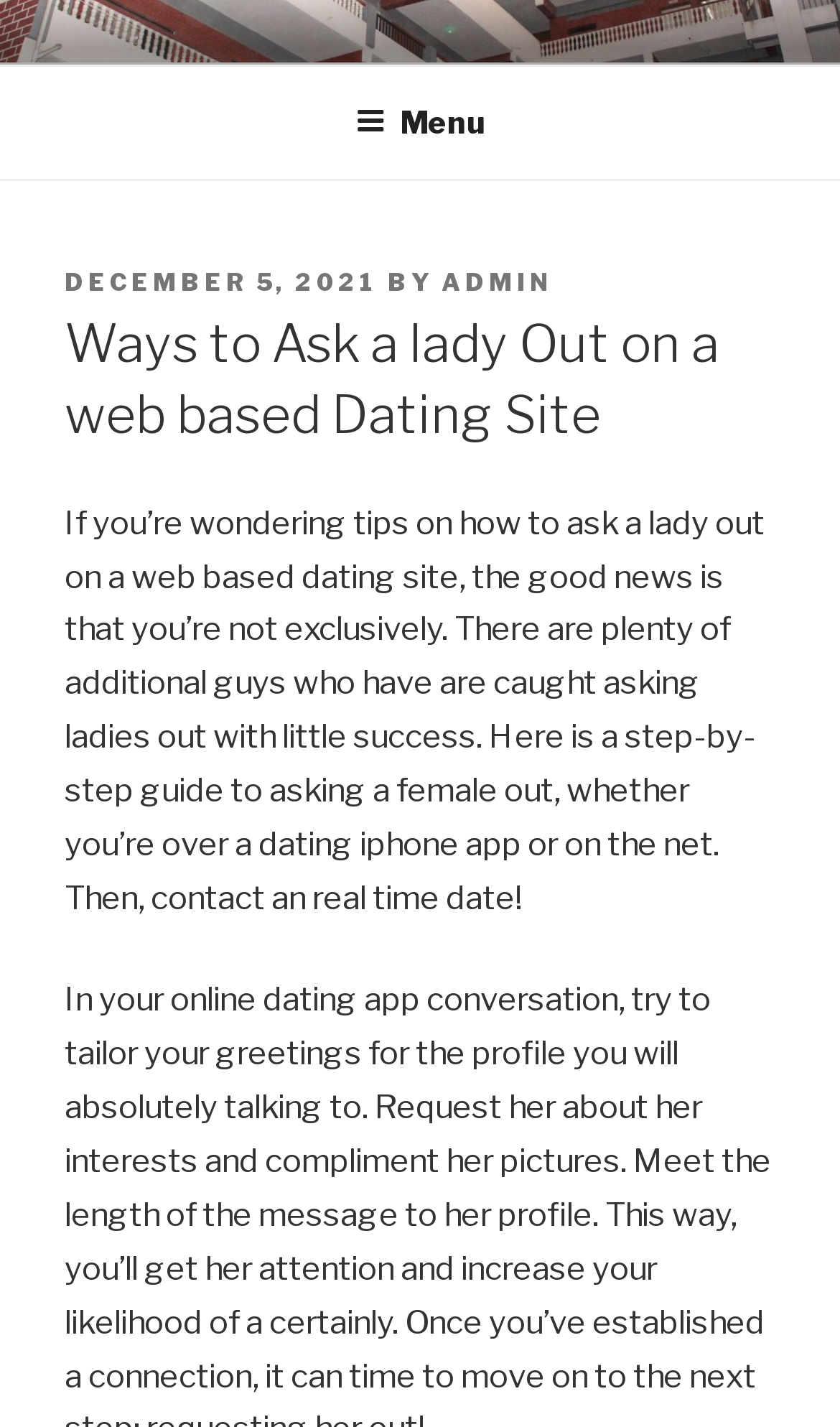Who is the author of the article?
Kindly offer a detailed explanation using the data available in the image.

I found the author of the article by looking at the header section of the webpage, where it says 'BY' followed by the author's name 'ADMIN'.